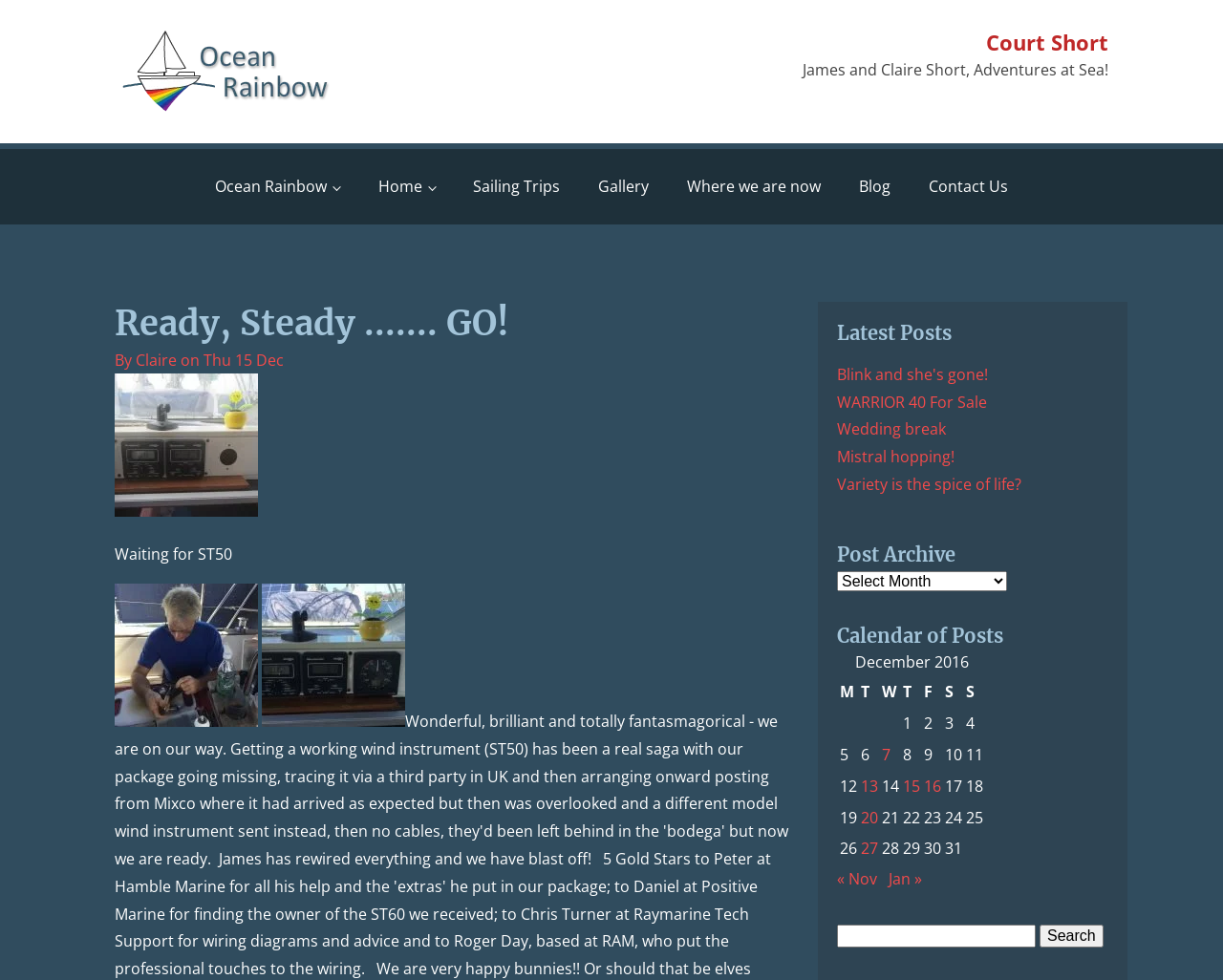Please specify the coordinates of the bounding box for the element that should be clicked to carry out this instruction: "Click on the 'Waiting for ST50' link". The coordinates must be four float numbers between 0 and 1, formatted as [left, top, right, bottom].

[0.094, 0.511, 0.211, 0.533]